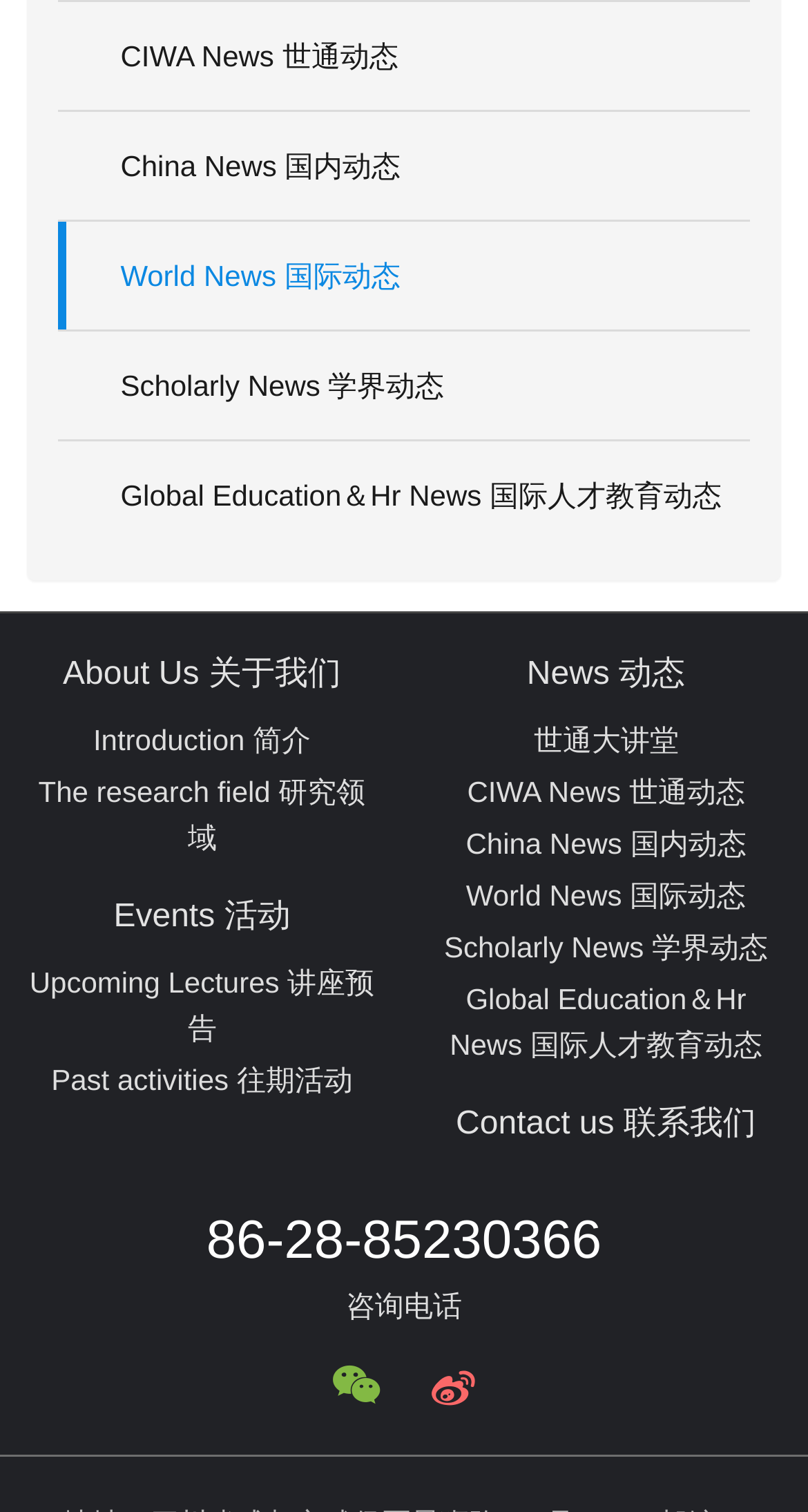What is the phone number for consultation?
Based on the visual, give a brief answer using one word or a short phrase.

86-28-85230366